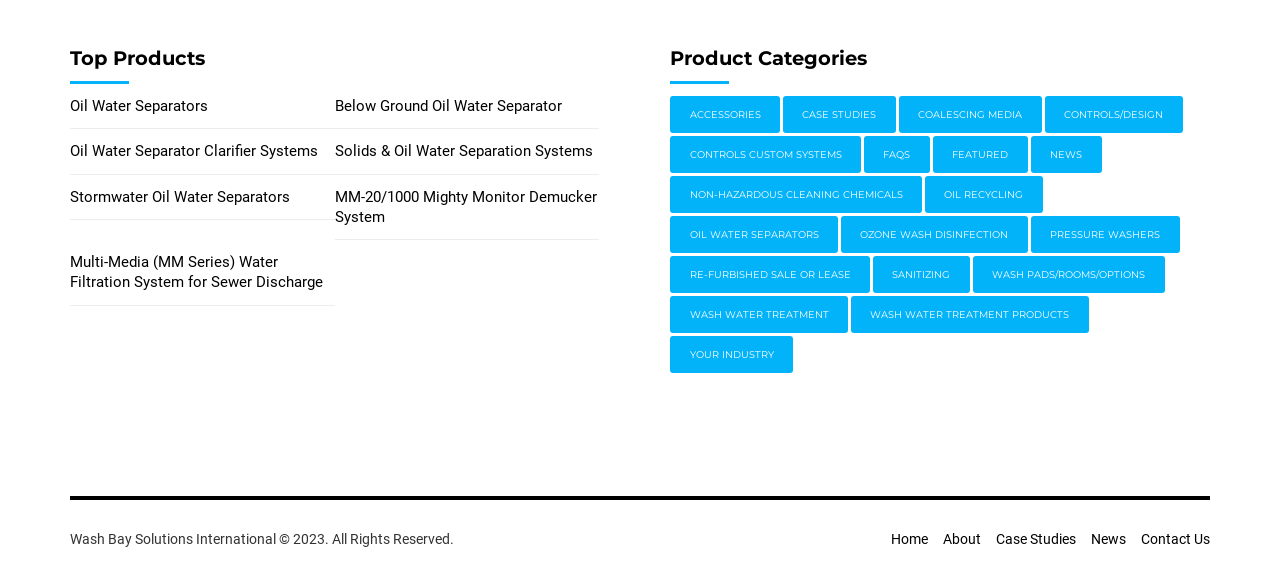Provide the bounding box coordinates of the HTML element this sentence describes: "Below Ground Oil Water Separator". The bounding box coordinates consist of four float numbers between 0 and 1, i.e., [left, top, right, bottom].

[0.261, 0.166, 0.468, 0.201]